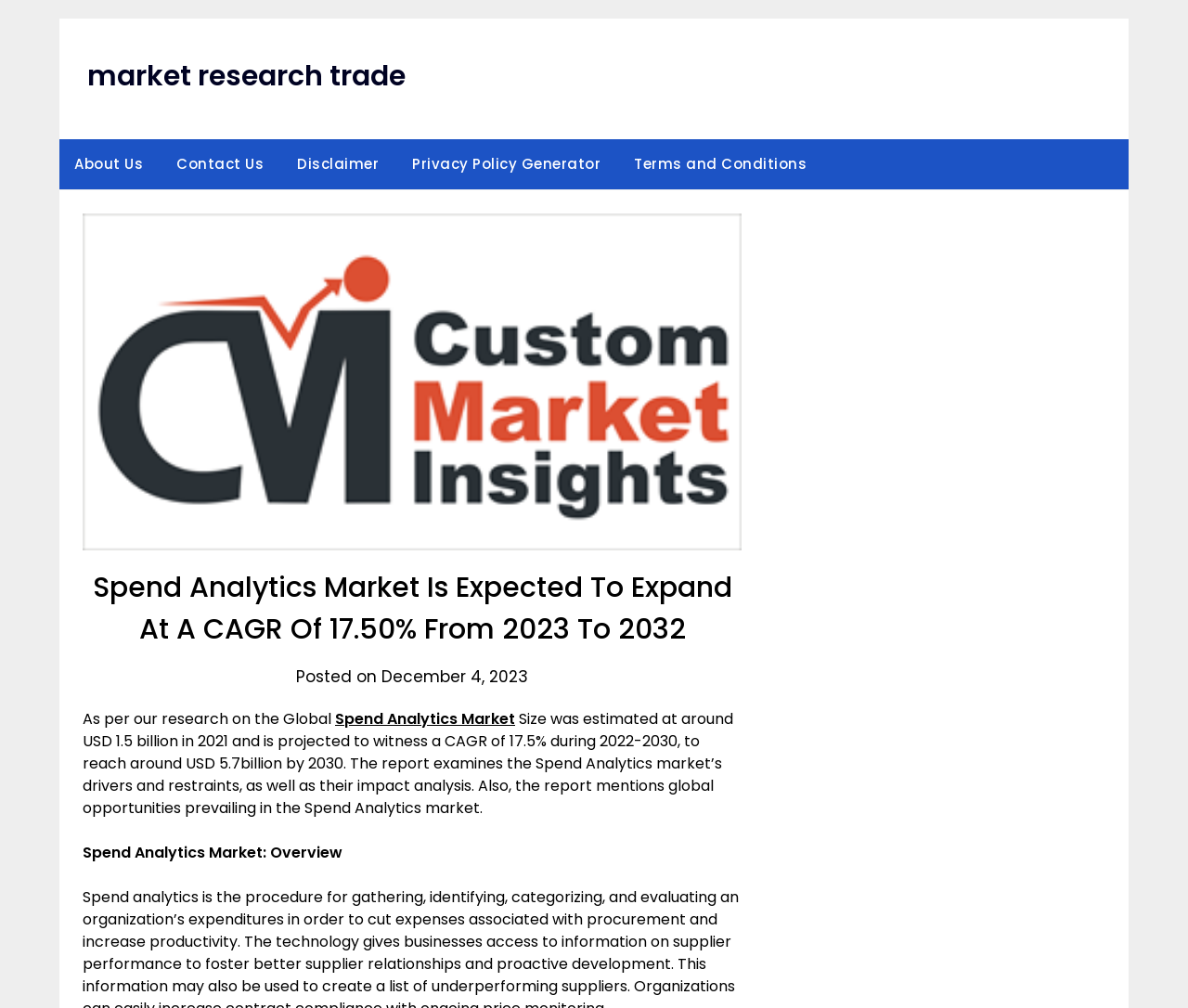What is the section title mentioned below the main heading?
Look at the screenshot and give a one-word or phrase answer.

Spend Analytics Market: Overview